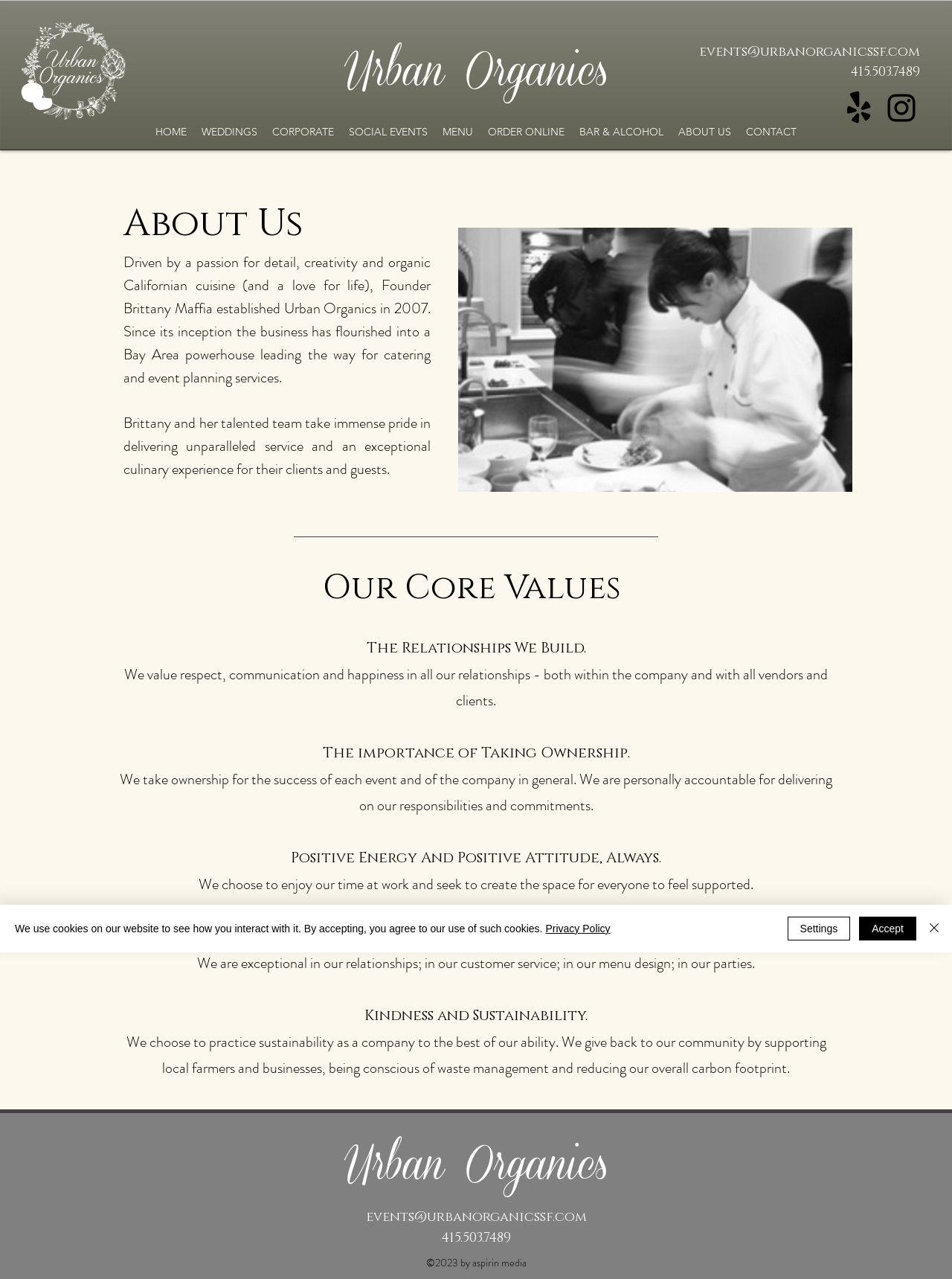Give a concise answer using one word or a phrase to the following question:
What is the email address for events?

events@urbanorganicssf.com